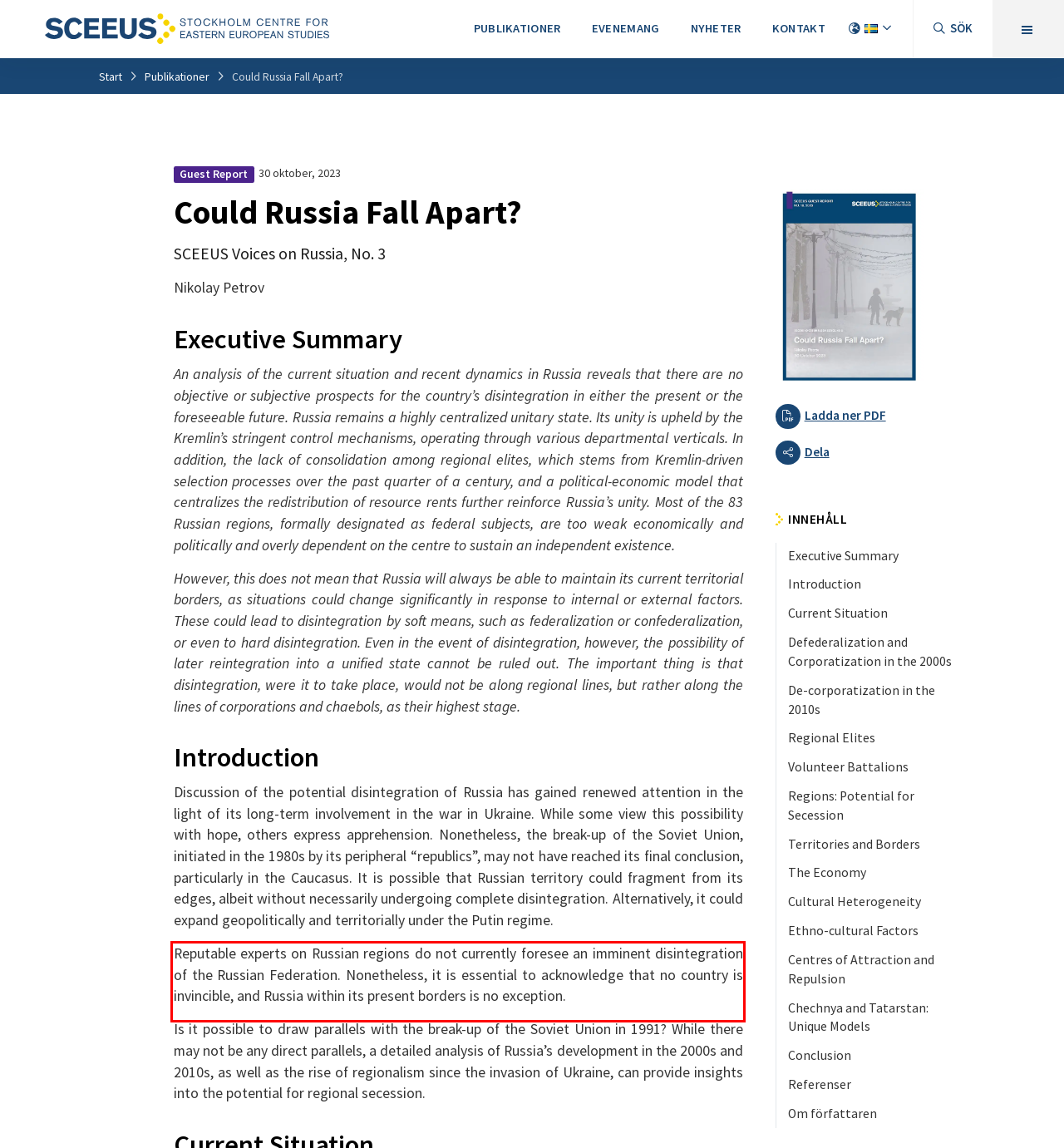There is a UI element on the webpage screenshot marked by a red bounding box. Extract and generate the text content from within this red box.

Reputable experts on Russian regions do not currently foresee an imminent disintegration of the Russian Federation. Nonetheless, it is essential to acknowledge that no country is invincible, and Russia within its present borders is no exception.